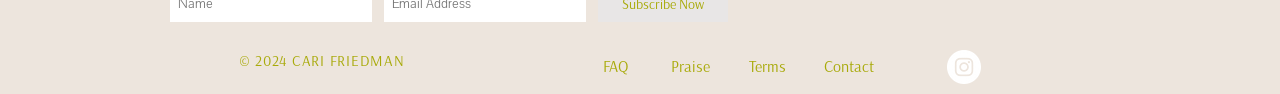What is the copyright year?
Using the image, give a concise answer in the form of a single word or short phrase.

2024